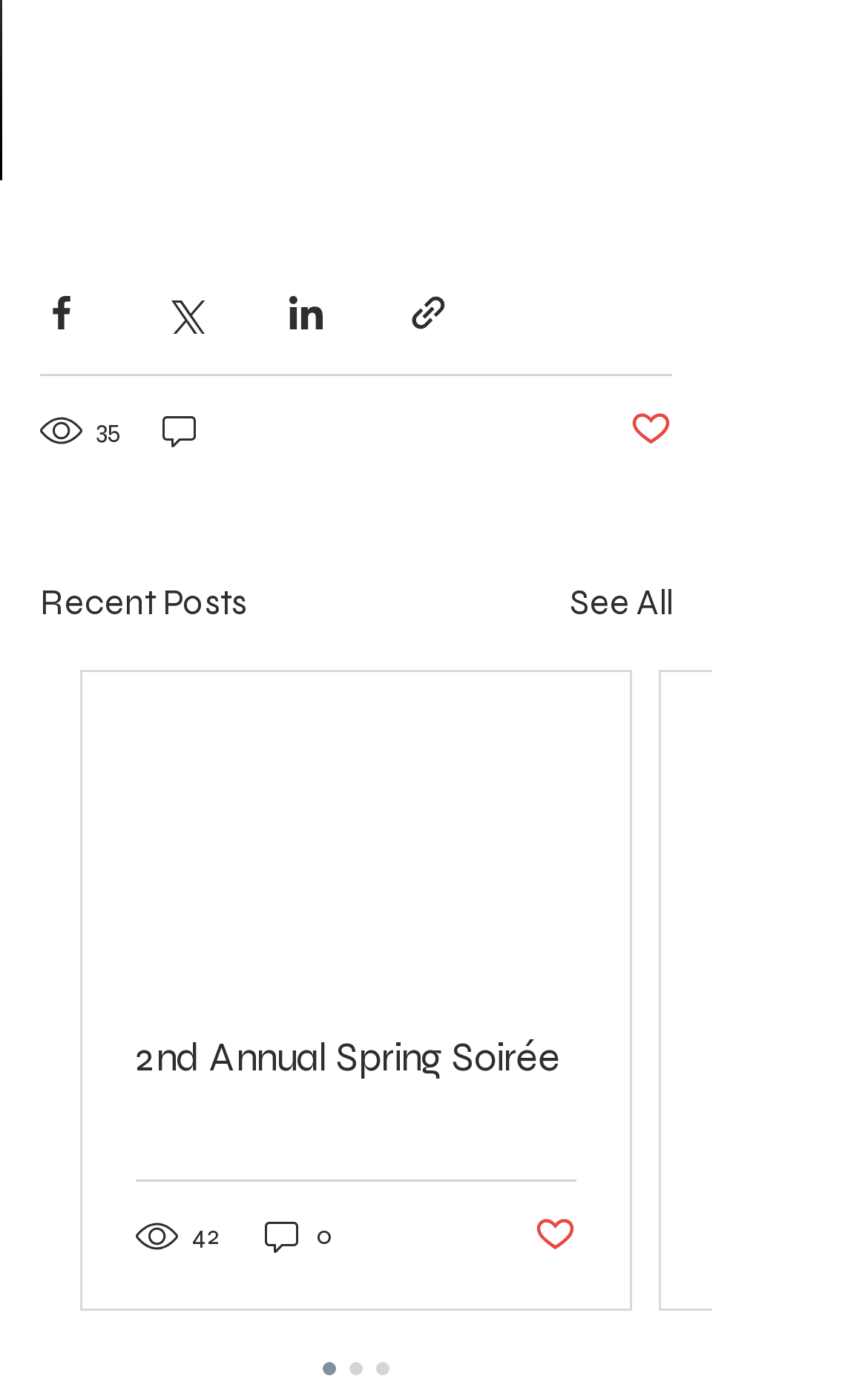Provide the bounding box coordinates for the area that should be clicked to complete the instruction: "Enter full screen".

[0.196, 0.014, 0.319, 0.091]